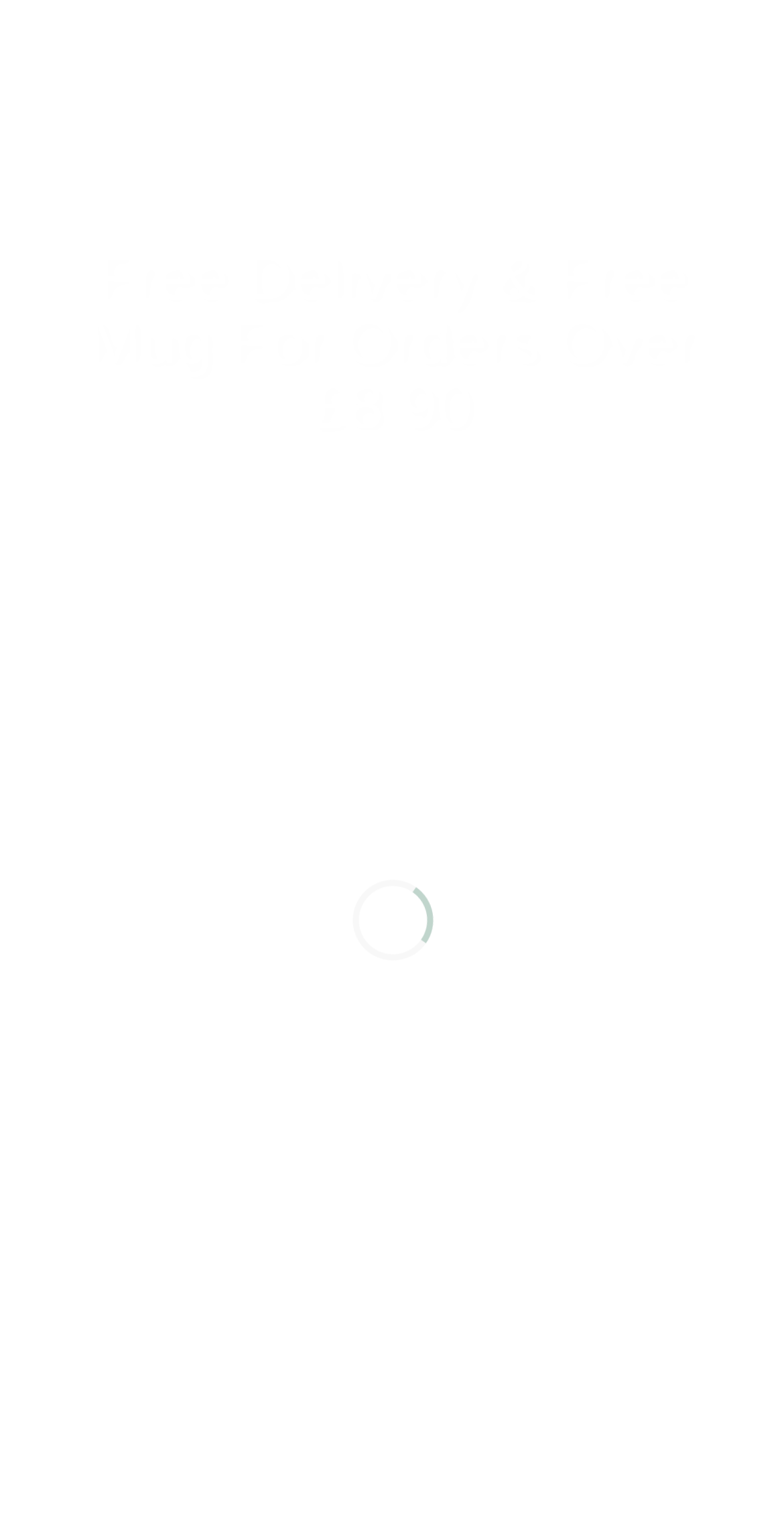Describe the webpage in detail, including text, images, and layout.

The webpage appears to be the homepage of a tea brand called Dolatgar, with a focus on premium tea products. At the top-left corner, there is a "Skip to content" link, allowing users to bypass the navigation menu and go directly to the main content. 

Below the "Skip to content" link, there is a prominent link to the Dolatgar brand, accompanied by an image of the brand's logo. This logo is displayed in two locations: one at the top-center of the page, and another at the top-right corner. 

On the top-right side, there is a "Menu" link that, when expanded, controls the main menu. Next to the "Menu" link, there is an icon represented by the Unicode character "\ue909", which is likely a hamburger menu icon.

Below the top navigation section, there is a prominent heading that announces a promotional offer: "Free Delivery & Free Mug For Orders Over £8.90". This heading is centered on the page and takes up a significant amount of space, indicating its importance.